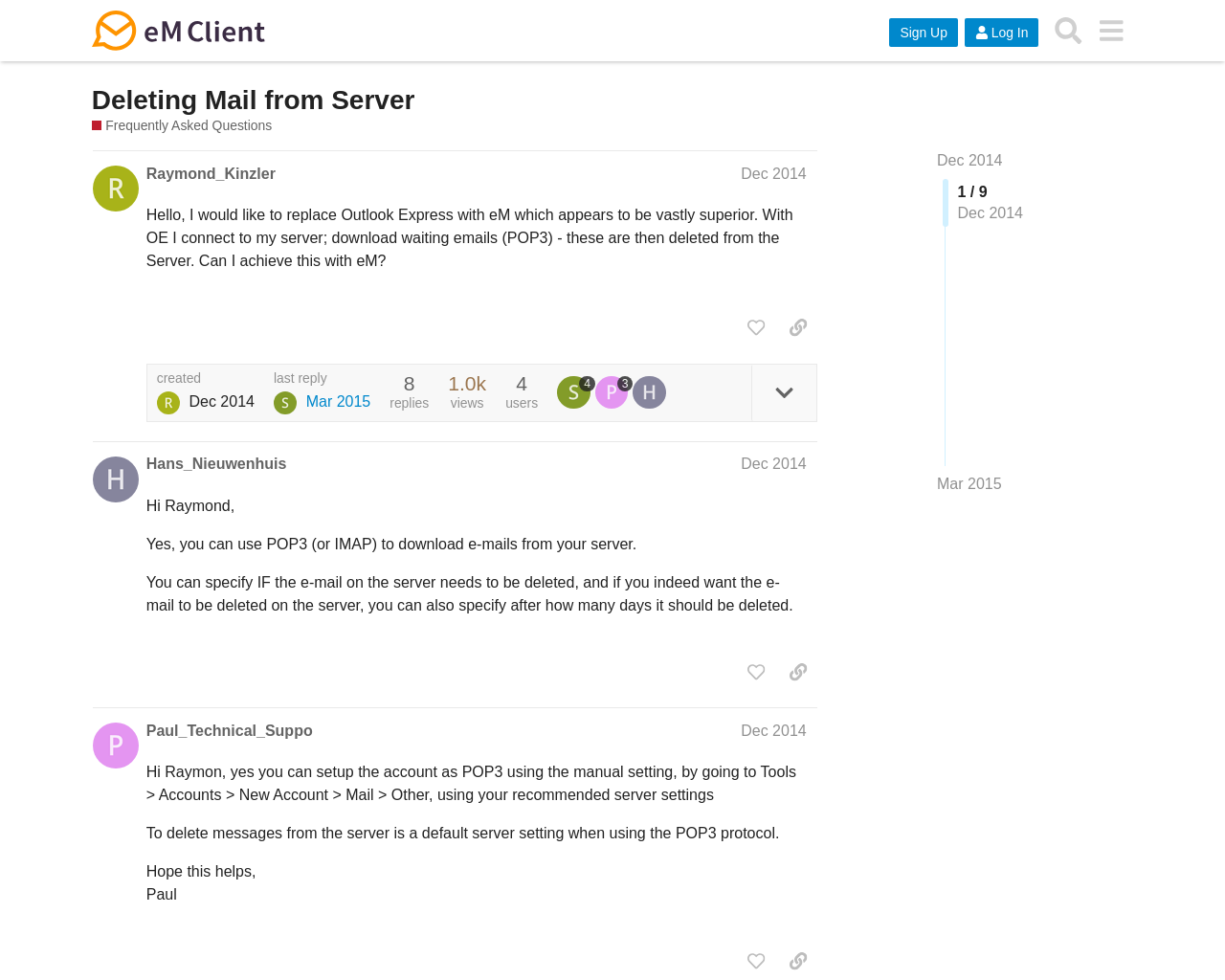Locate the bounding box coordinates of the element to click to perform the following action: 'Copy a link to this post to clipboard'. The coordinates should be given as four float values between 0 and 1, in the form of [left, top, right, bottom].

[0.637, 0.318, 0.667, 0.351]